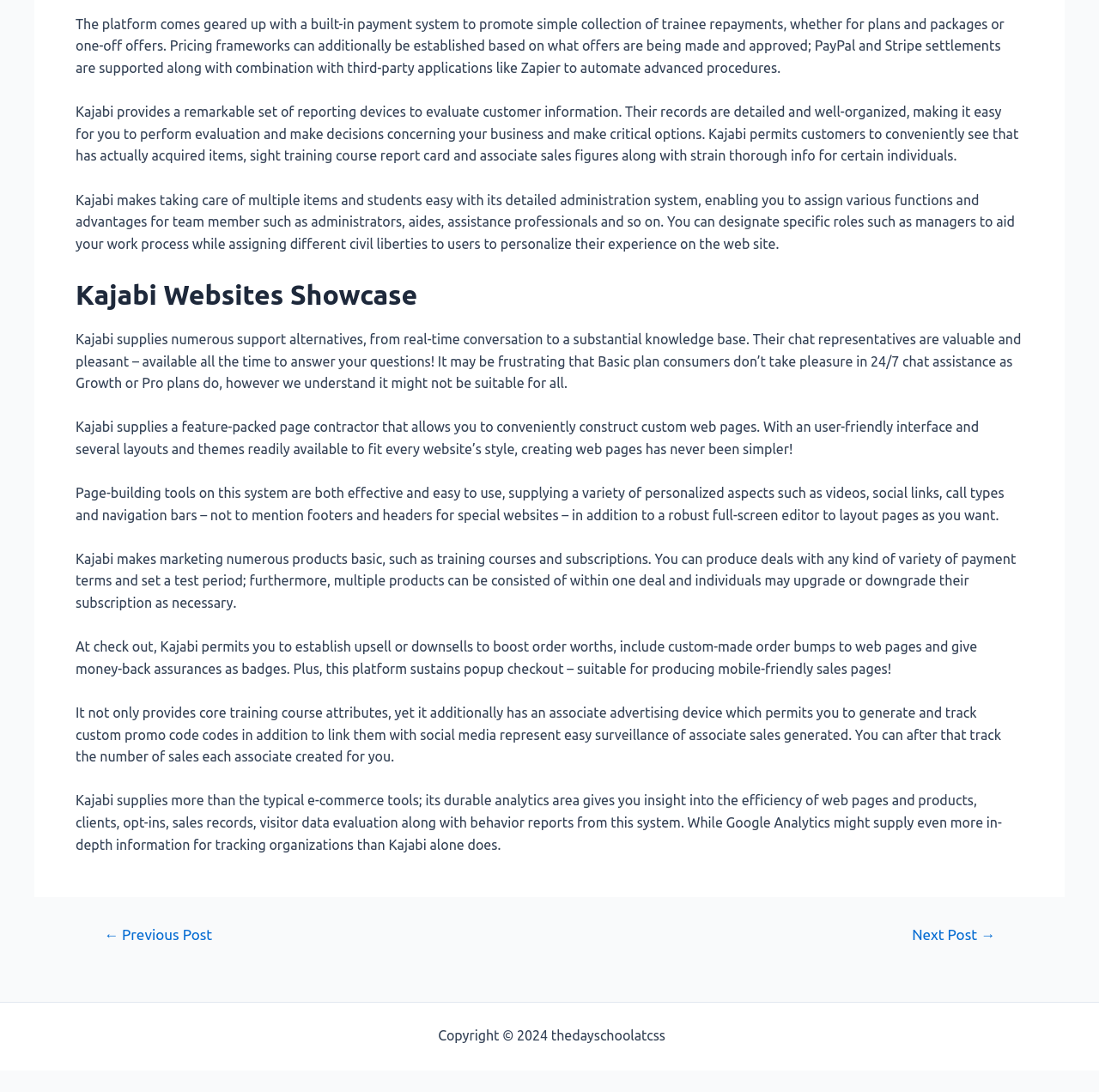What is the purpose of Kajabi's page builder?
Using the image, give a concise answer in the form of a single word or short phrase.

Build custom web pages